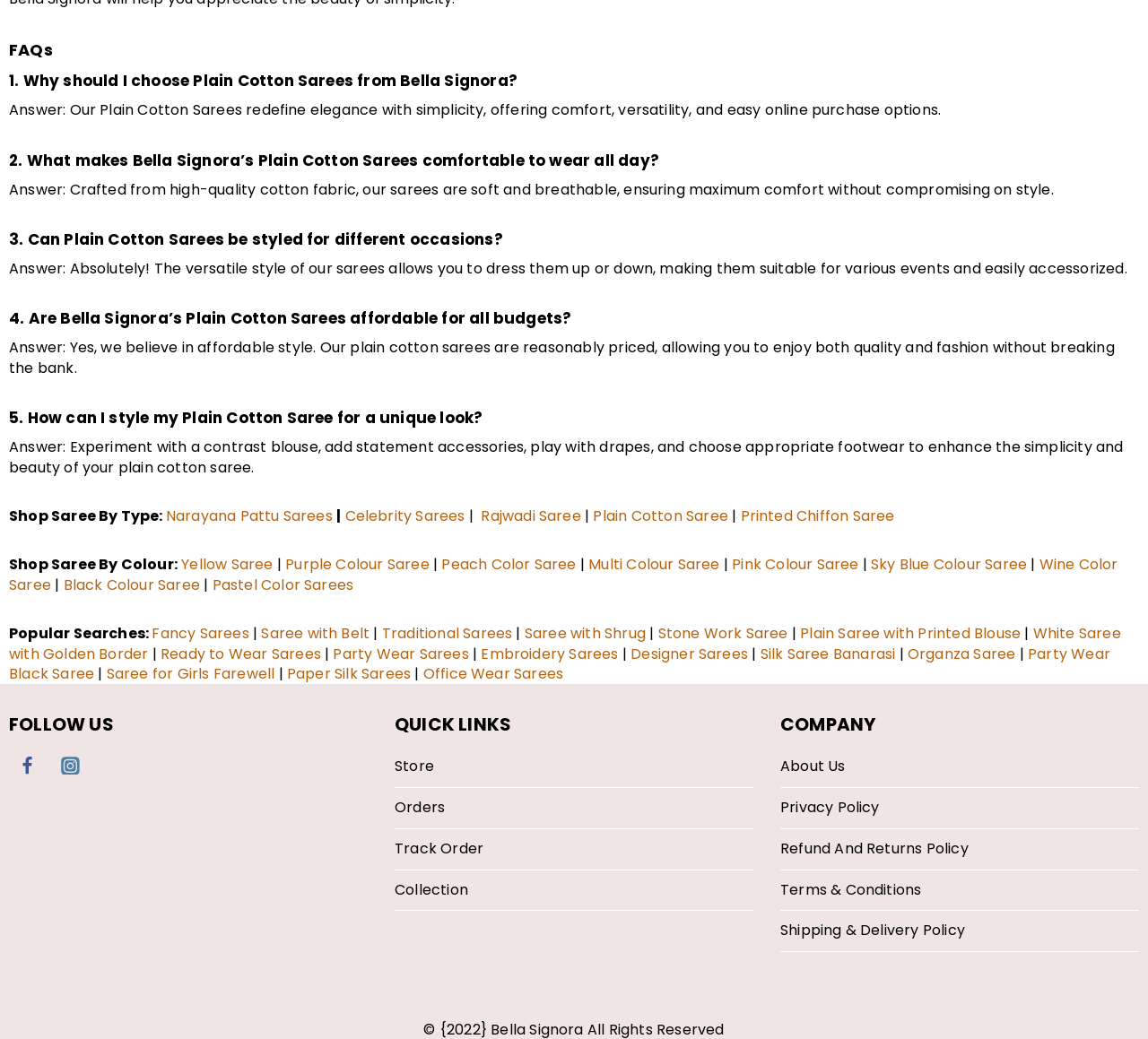What social media platforms can I follow this brand on? Analyze the screenshot and reply with just one word or a short phrase.

Facebook and Instagram